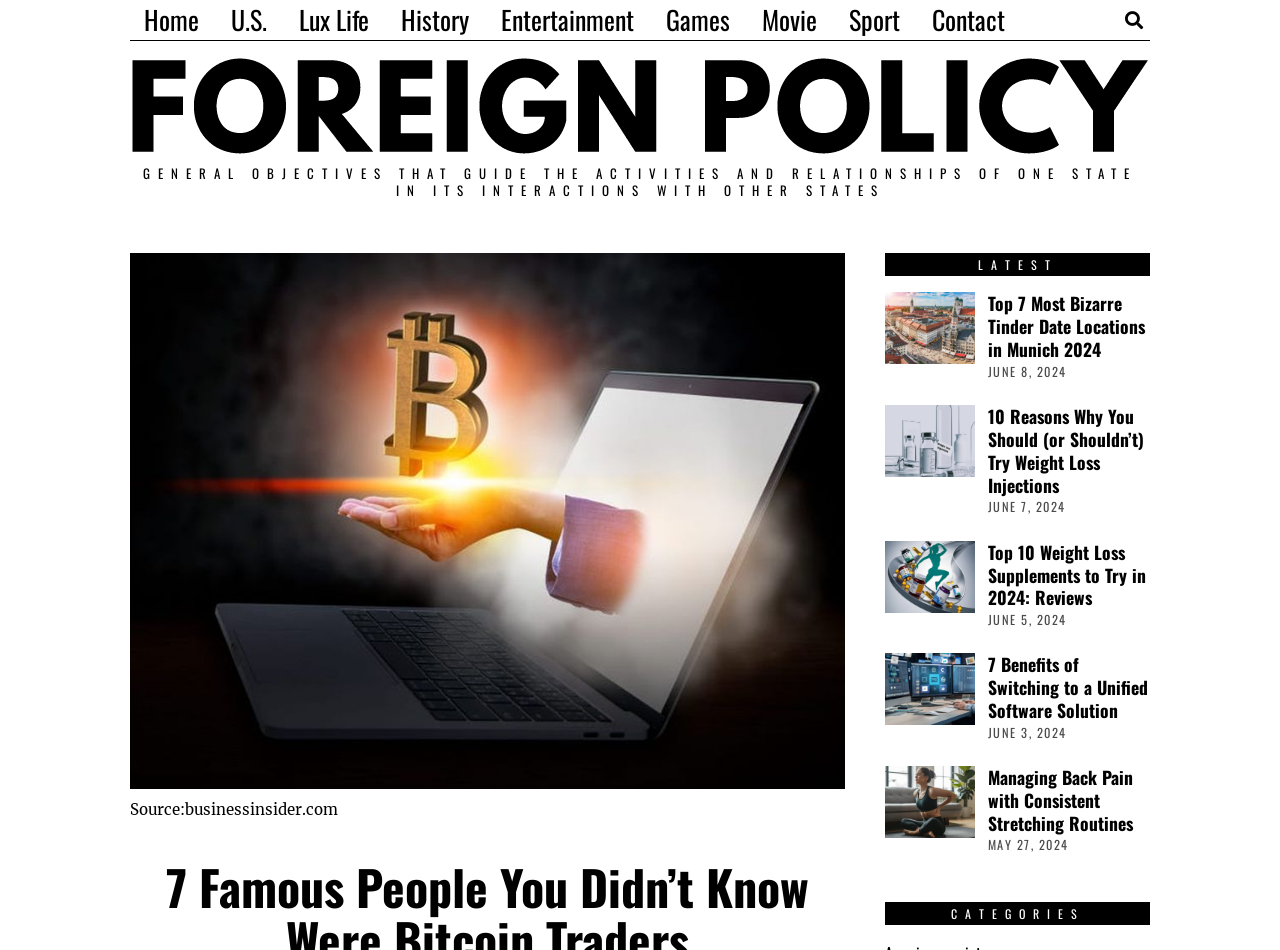What is the position of the 'CATEGORIES' heading on the webpage?
Make sure to answer the question with a detailed and comprehensive explanation.

I determined the position by looking at the bounding box coordinates of the 'CATEGORIES' heading, which has a y1 value of 0.949, indicating that it is located at the bottom of the webpage.